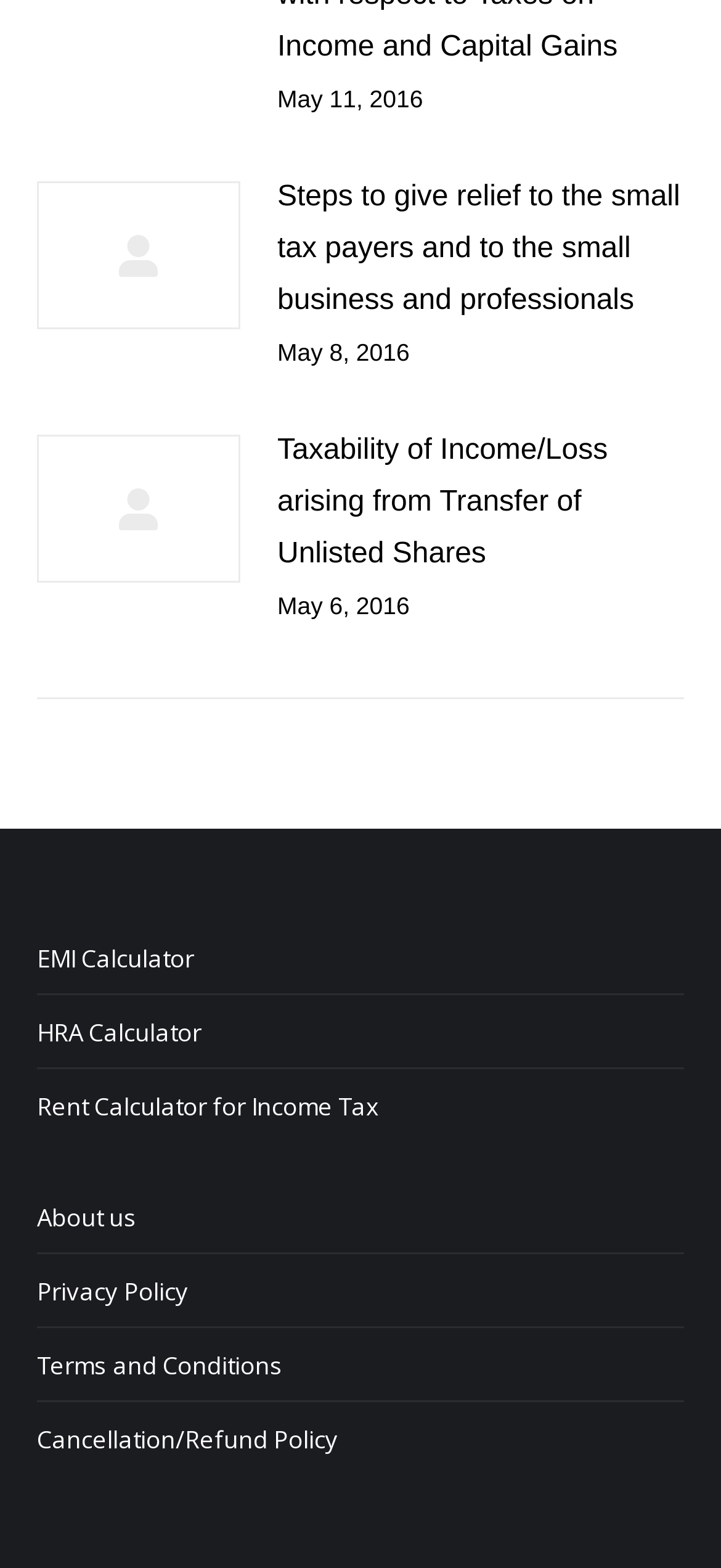How many calculator links are available?
Please look at the screenshot and answer using one word or phrase.

3